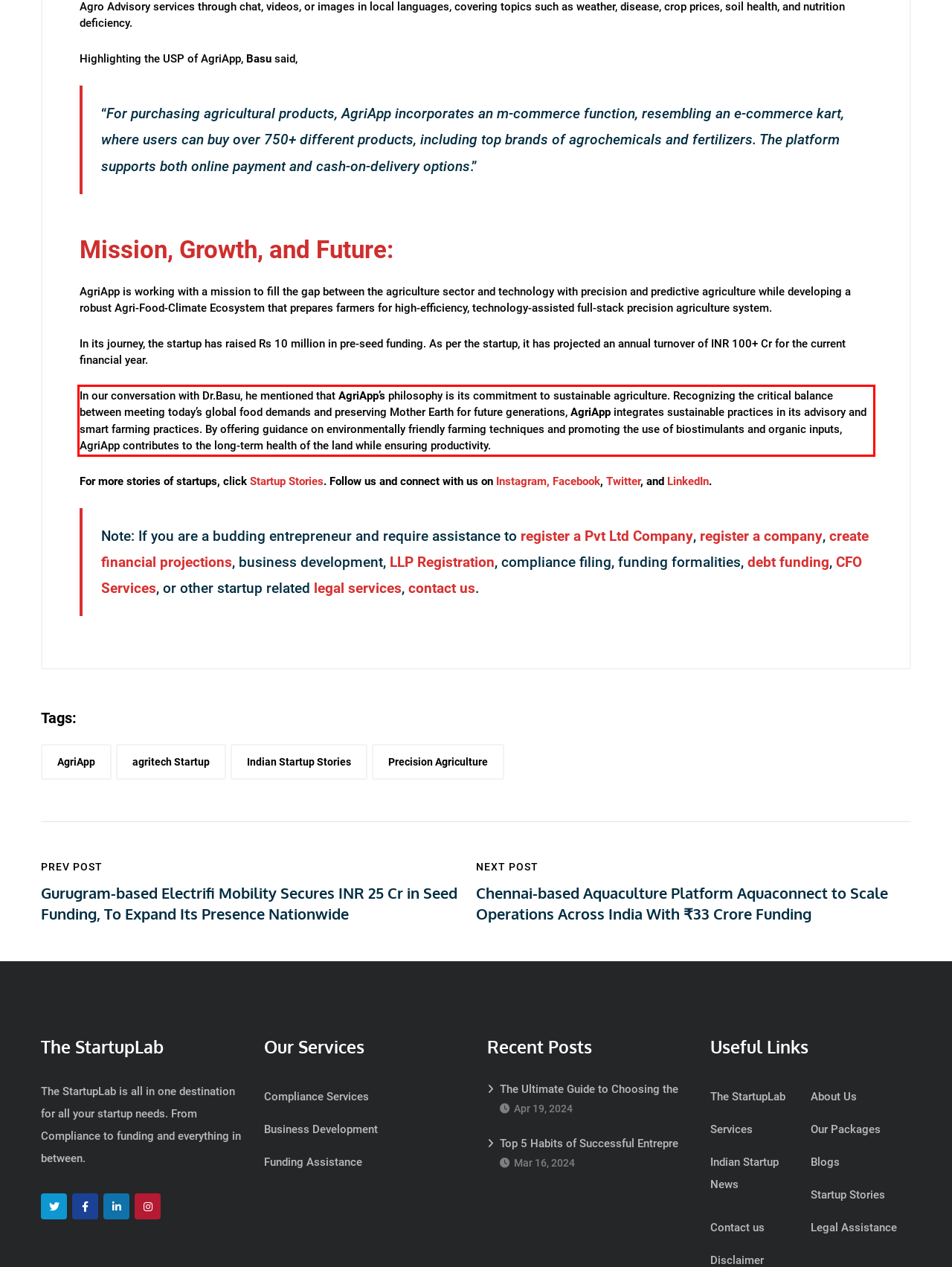You are given a screenshot showing a webpage with a red bounding box. Perform OCR to capture the text within the red bounding box.

In our conversation with Dr.Basu, he mentioned that AgriApp’s philosophy is its commitment to sustainable agriculture. Recognizing the critical balance between meeting today’s global food demands and preserving Mother Earth for future generations, AgriApp integrates sustainable practices in its advisory and smart farming practices. By offering guidance on environmentally friendly farming techniques and promoting the use of biostimulants and organic inputs, AgriApp contributes to the long-term health of the land while ensuring productivity.